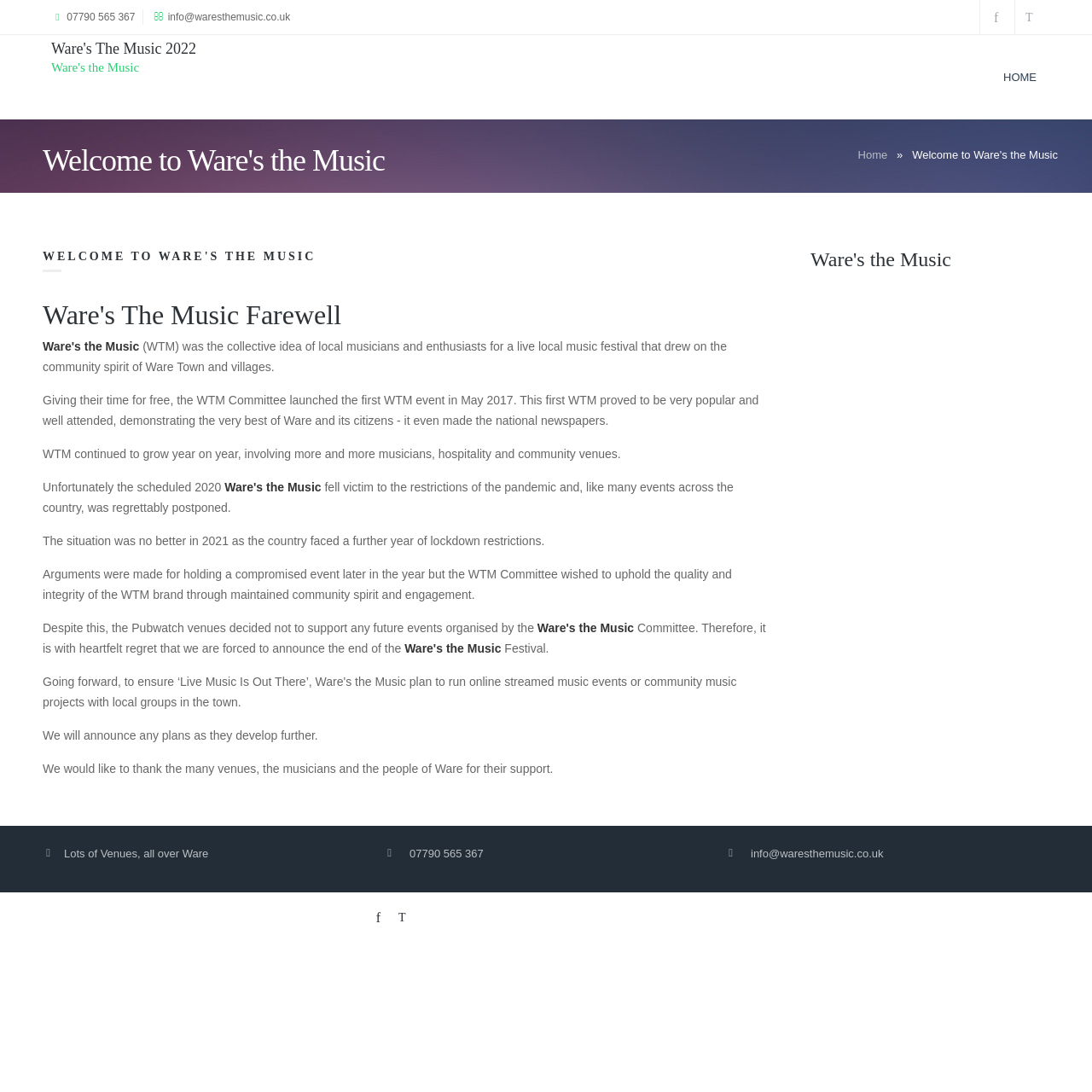Reply to the question with a single word or phrase:
What is the contact email for Ware's the Music?

info@waresthemusic.co.uk